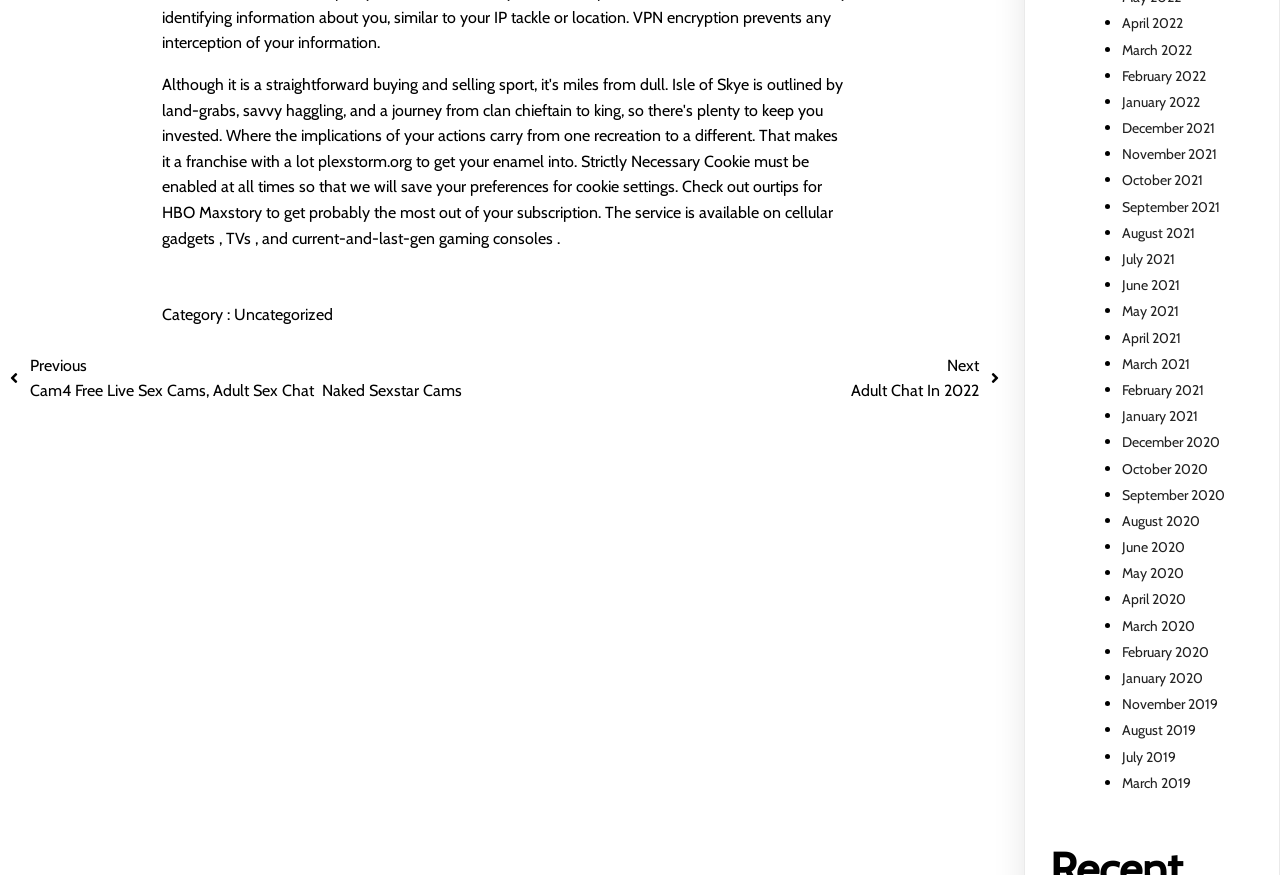What is the category of the current page?
Please provide a single word or phrase as the answer based on the screenshot.

Uncategorized